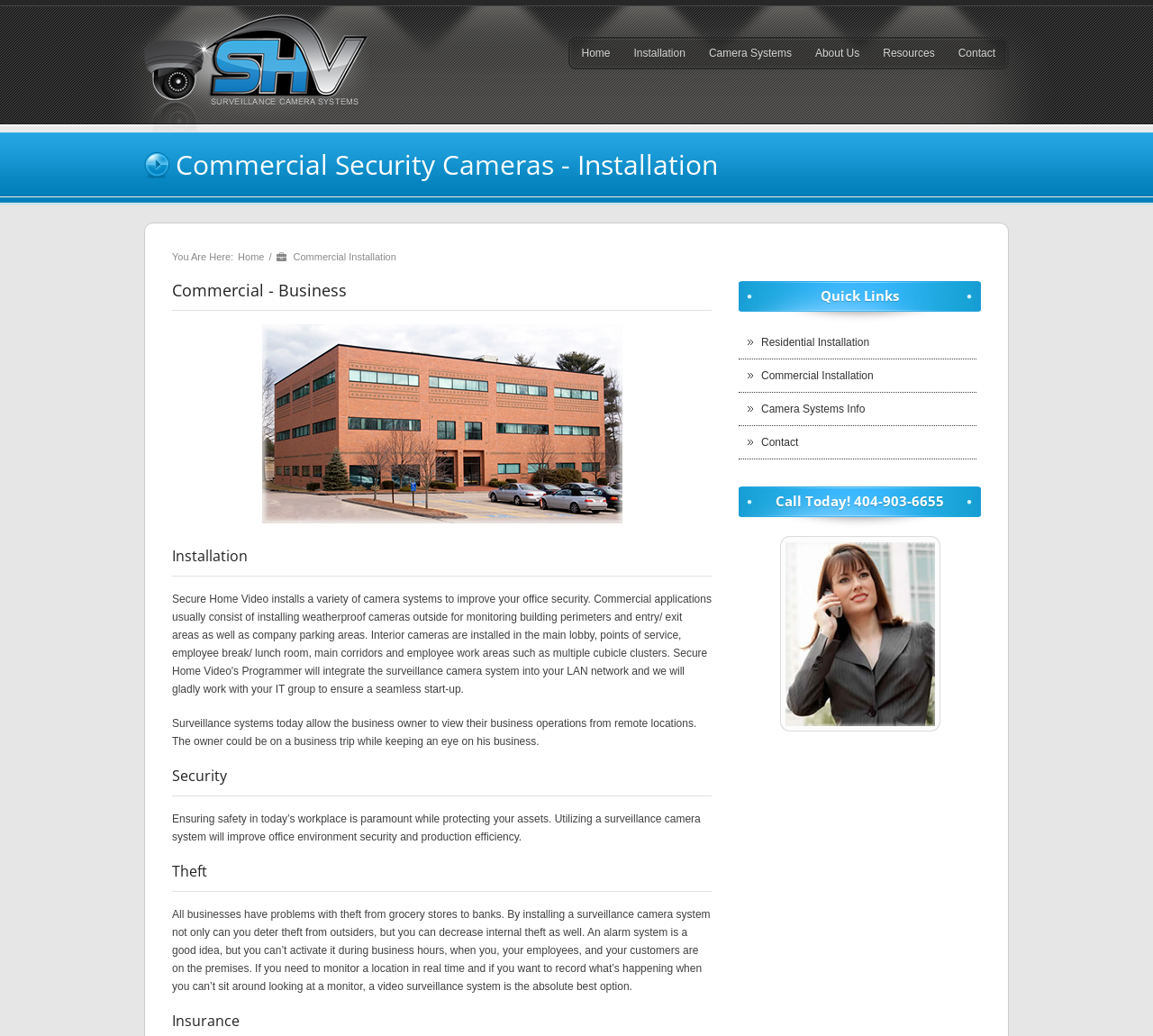Please specify the bounding box coordinates for the clickable region that will help you carry out the instruction: "Click Secure Home Video Logo".

[0.125, 0.006, 0.349, 0.137]